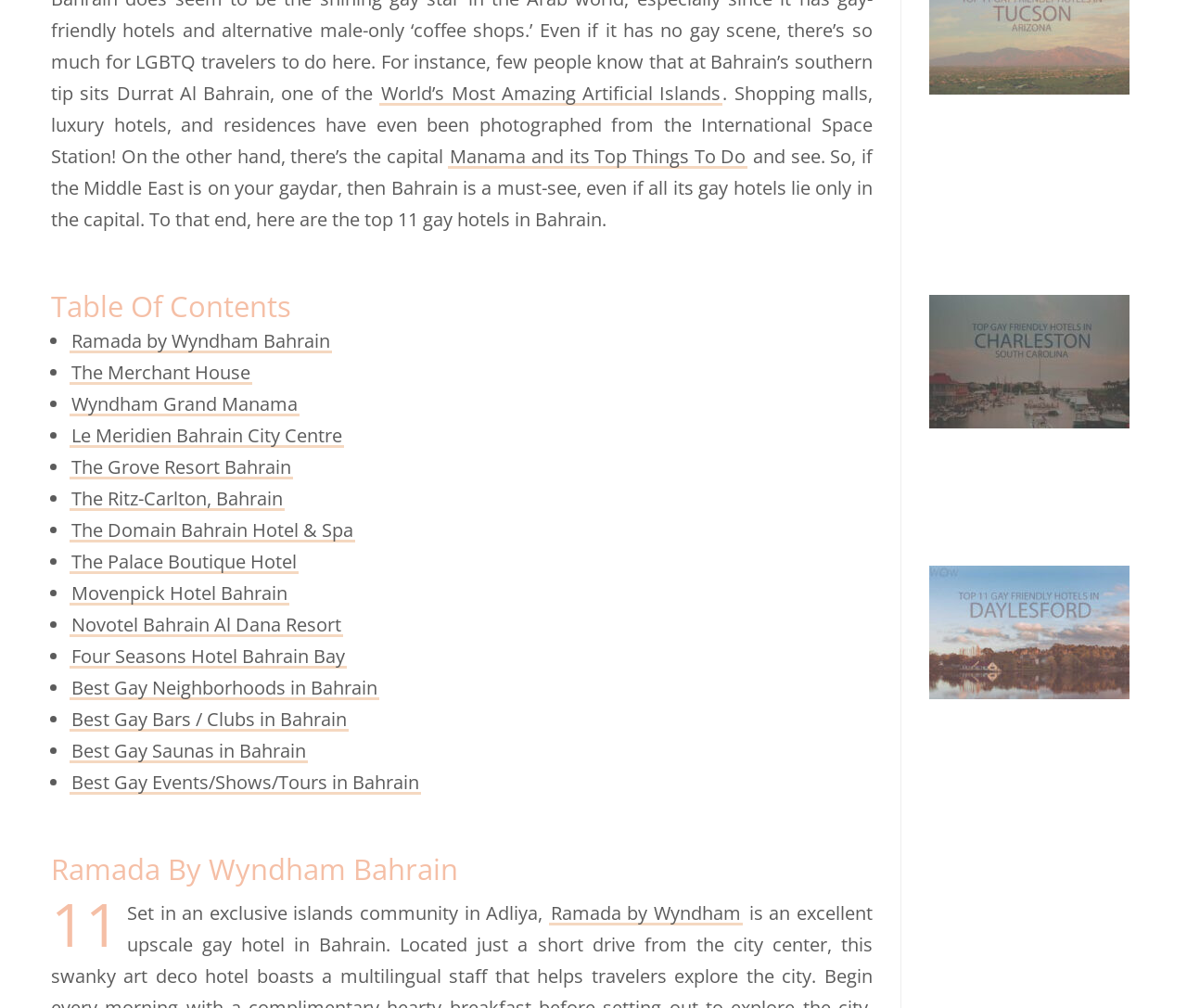Locate the bounding box coordinates of the area to click to fulfill this instruction: "Click on the link to Ramada by Wyndham Bahrain". The bounding box should be presented as four float numbers between 0 and 1, in the order [left, top, right, bottom].

[0.059, 0.326, 0.28, 0.351]